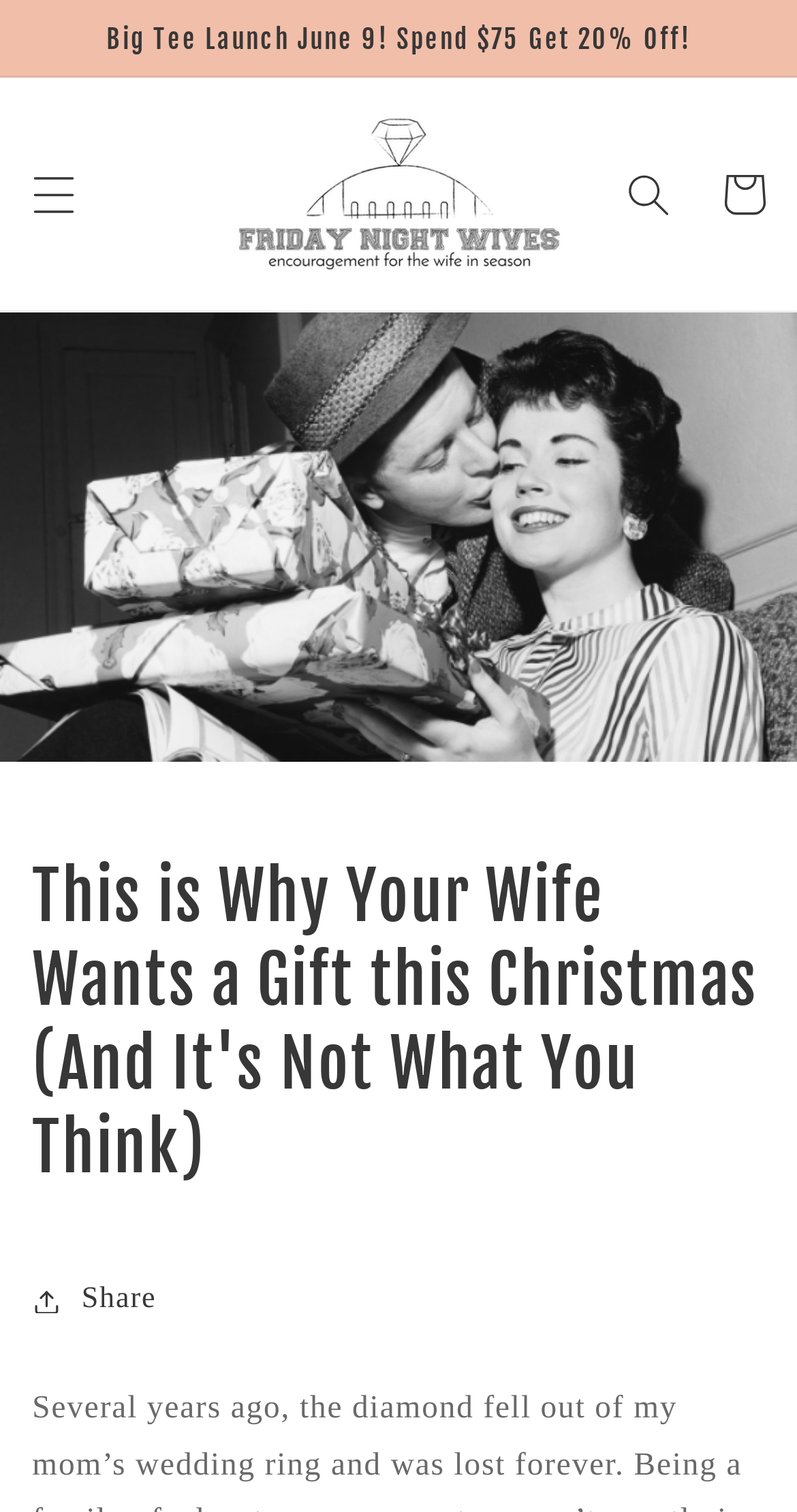Extract the bounding box coordinates for the UI element described by the text: "Share". The coordinates should be in the form of [left, top, right, bottom] with values between 0 and 1.

[0.04, 0.829, 0.196, 0.892]